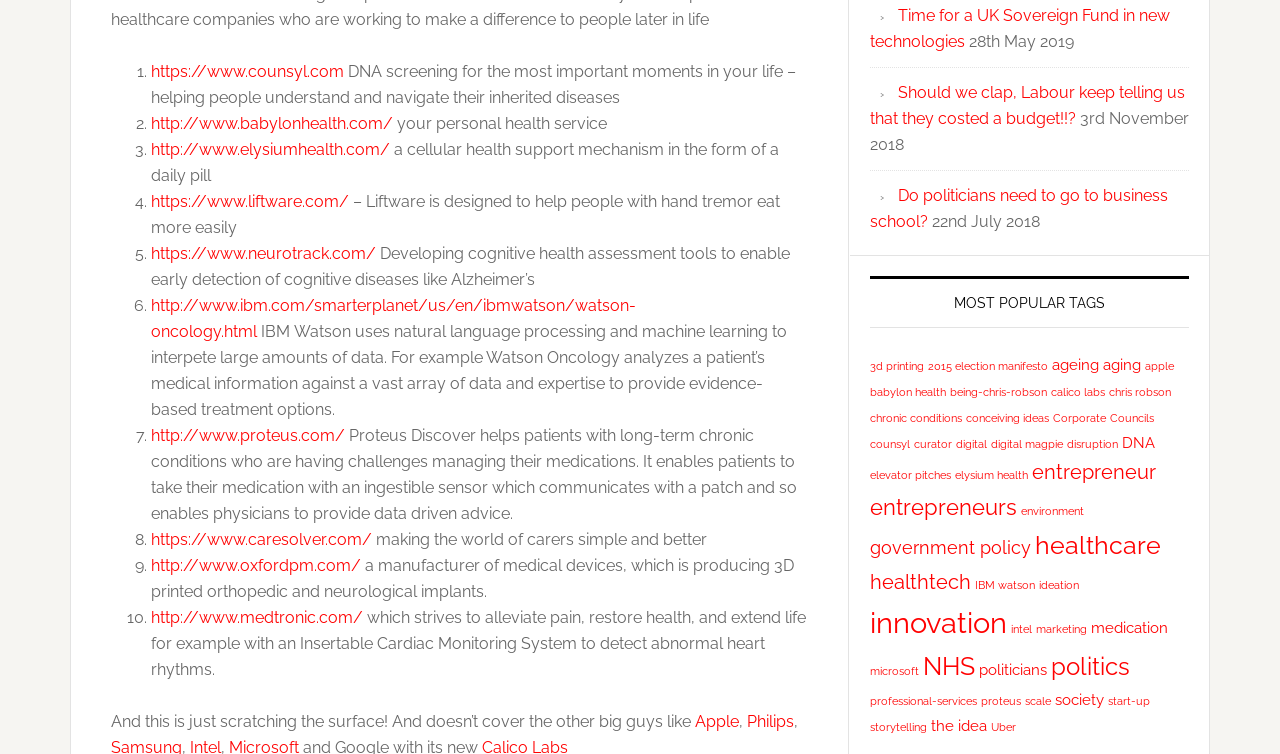Could you determine the bounding box coordinates of the clickable element to complete the instruction: "Explore the tag about 3d printing"? Provide the coordinates as four float numbers between 0 and 1, i.e., [left, top, right, bottom].

[0.68, 0.478, 0.722, 0.494]